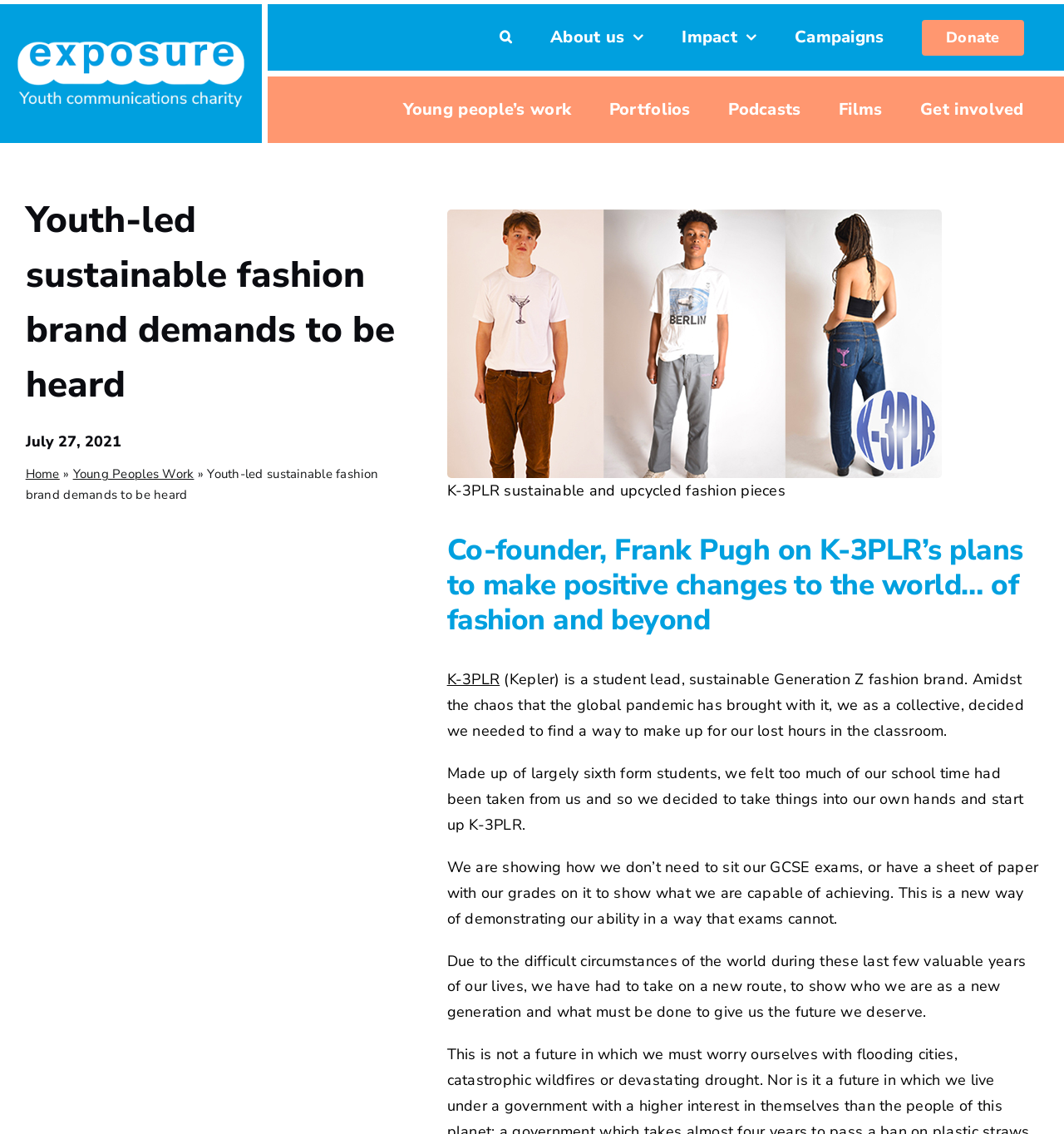What is the tone of the webpage?
Can you provide an in-depth and detailed response to the question?

I inferred the tone of the webpage by analyzing the content of the webpage, including the text and headings. The use of phrases like 'make positive changes' and 'showing how we don’t need to sit our GCSE exams' suggests an inspirational tone, encouraging young people to take action and make a difference.